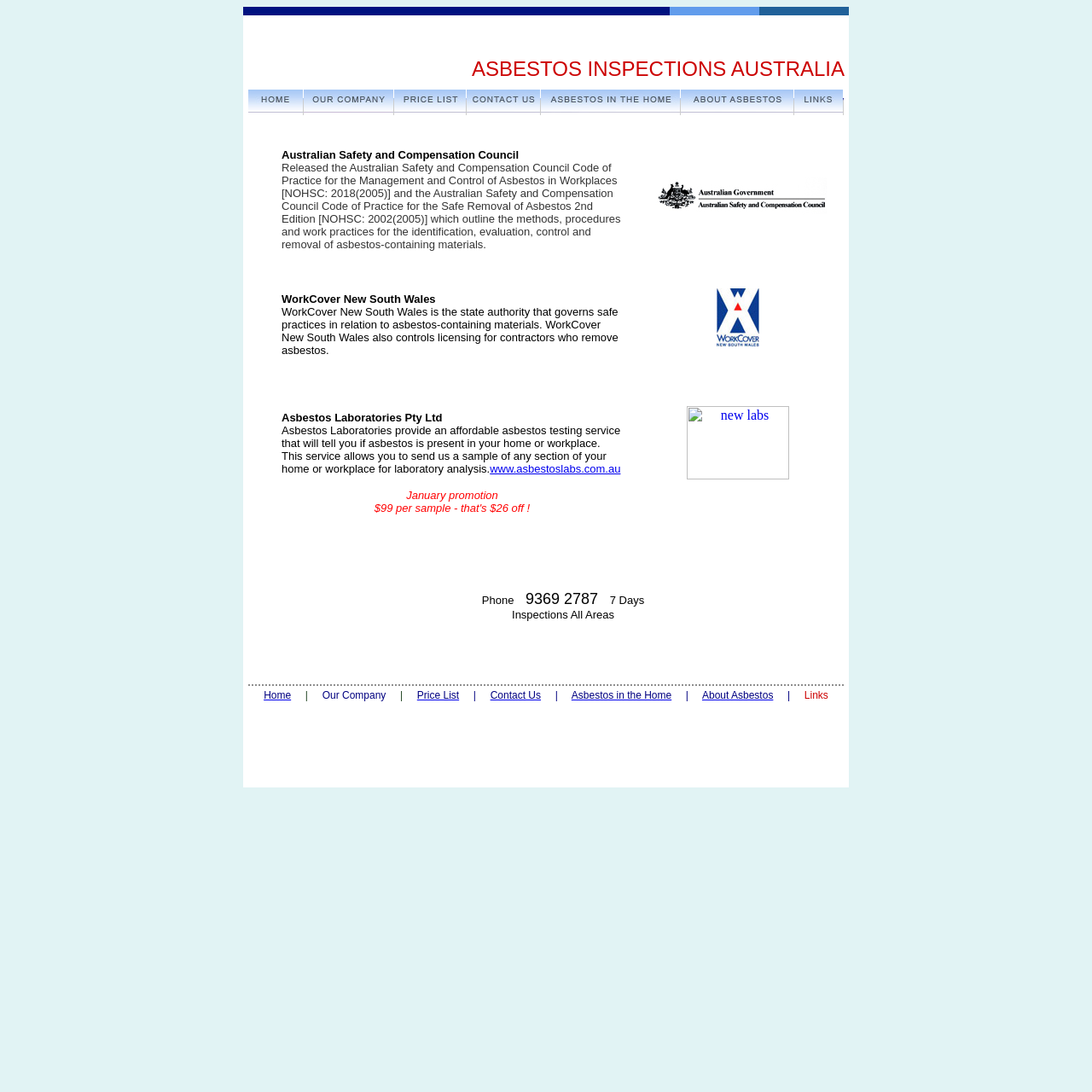Could you indicate the bounding box coordinates of the region to click in order to complete this instruction: "click the link to About Asbestos page".

[0.643, 0.631, 0.708, 0.642]